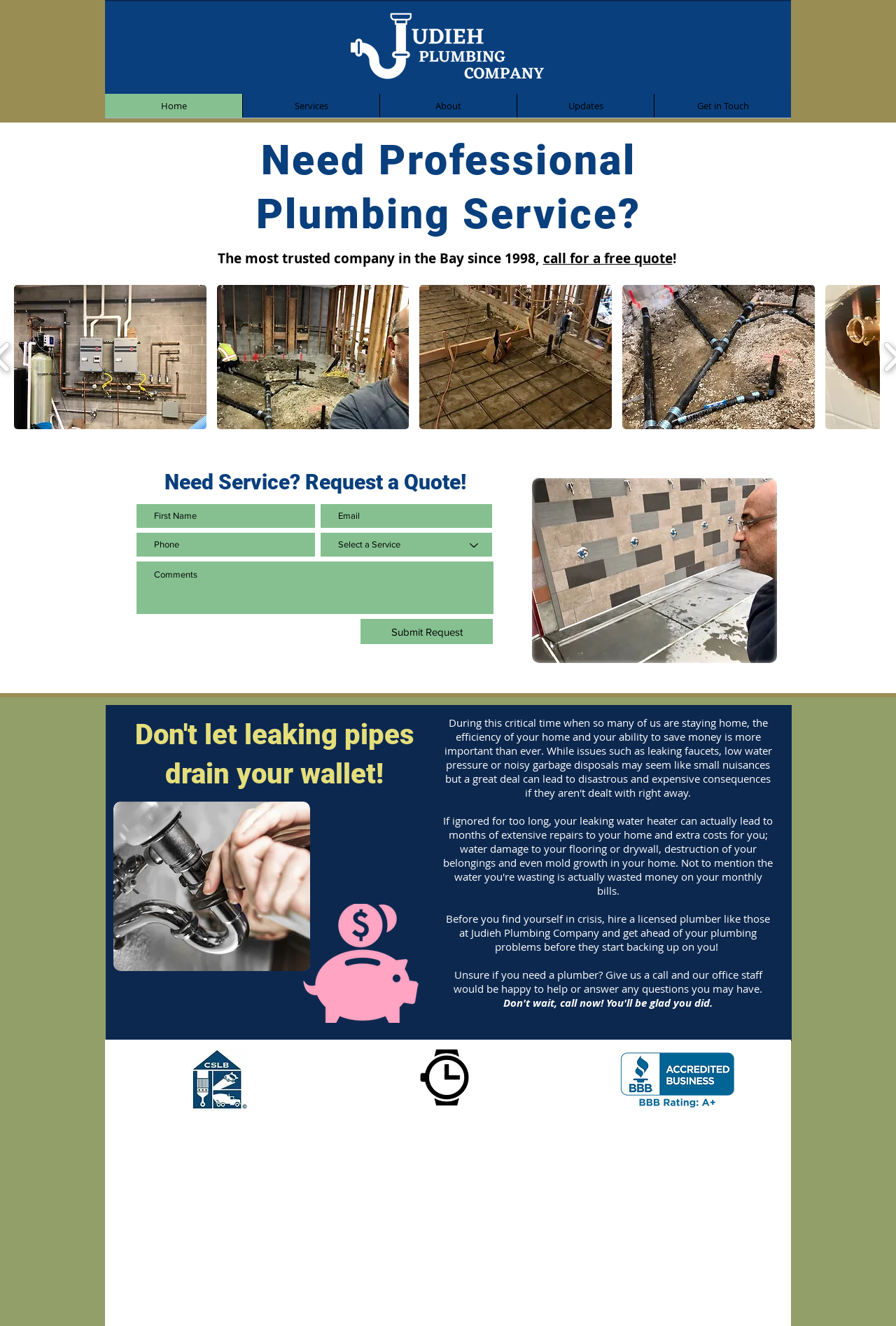What type of water heaters does the company offer?
Give a single word or phrase answer based on the content of the image.

Rheem Tankless Water Heaters